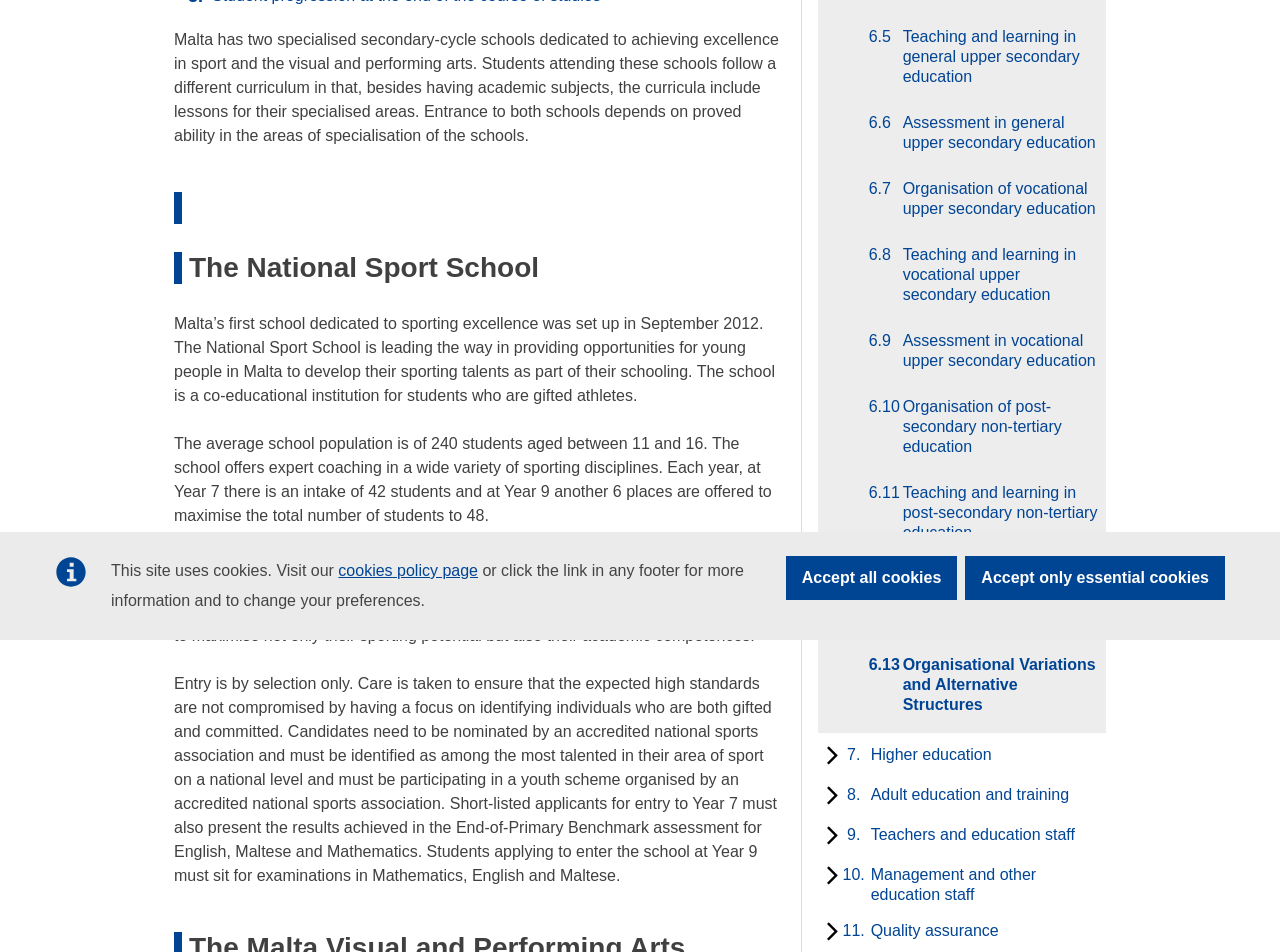Given the element description Accept only essential cookies, specify the bounding box coordinates of the corresponding UI element in the format (top-left x, top-left y, bottom-right x, bottom-right y). All values must be between 0 and 1.

[0.754, 0.584, 0.957, 0.63]